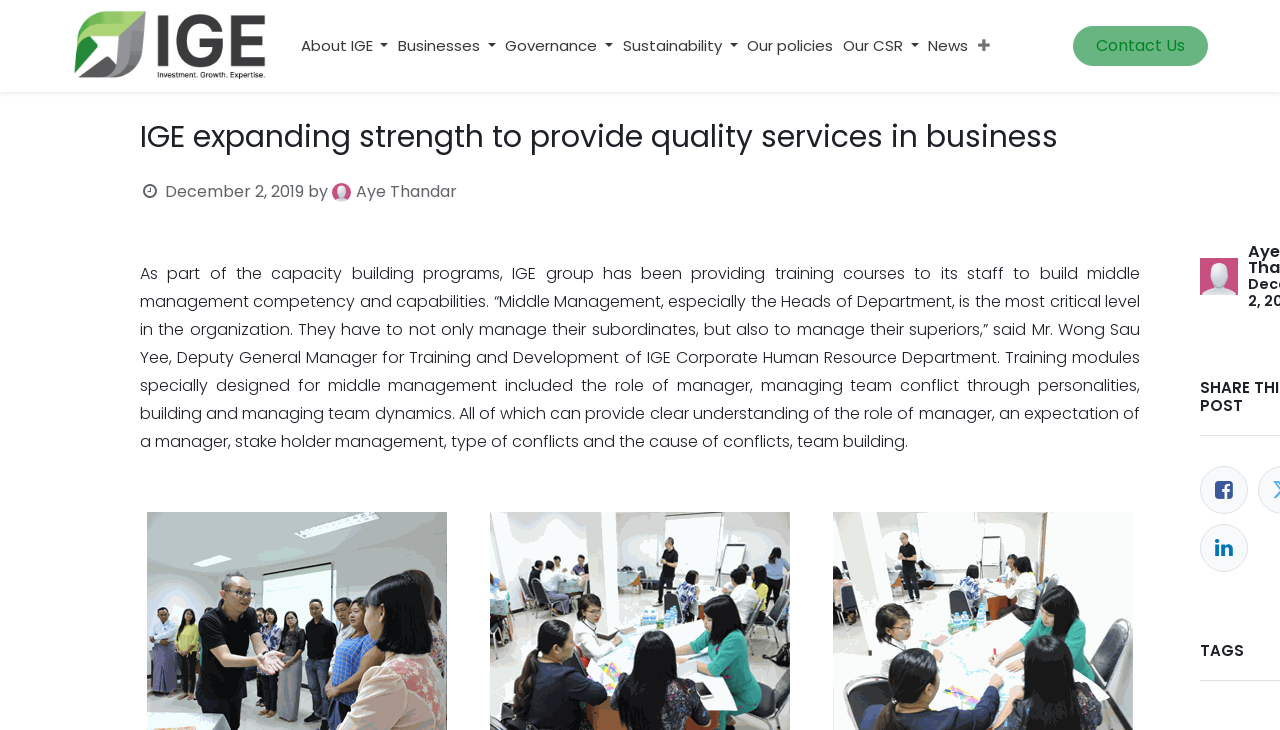Please provide a brief answer to the question using only one word or phrase: 
What is the role of middle management?

Manage subordinates and superiors